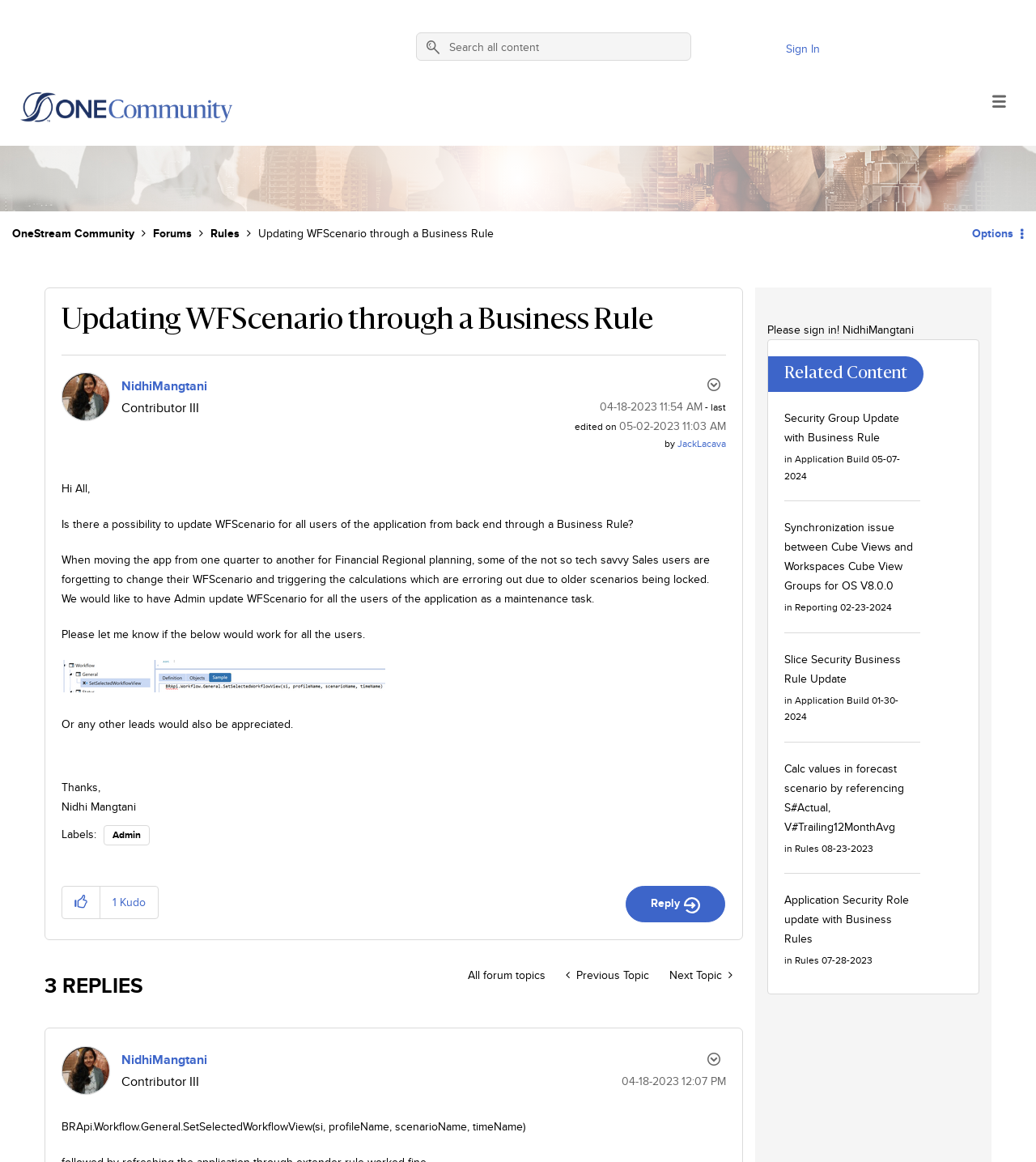Who posted the topic 'Updating WFScenario through a Business Rule'?
Based on the visual details in the image, please answer the question thoroughly.

I found the answer by examining the link element with the text 'View Profile of NidhiMangtani' which is located near the topic title.